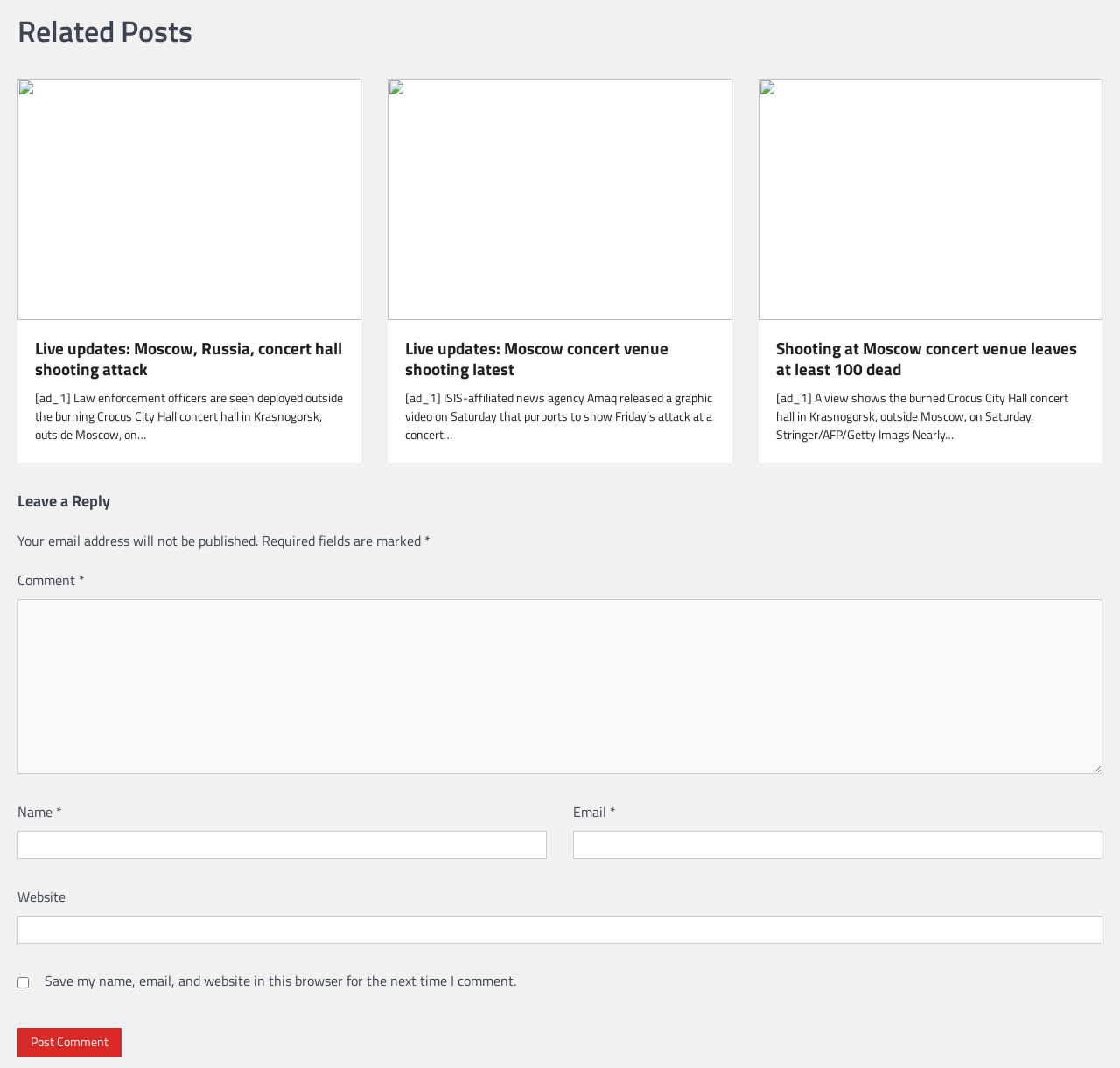Determine the bounding box coordinates of the clickable region to carry out the instruction: "Click the 'Post Comment' button".

[0.016, 0.962, 0.109, 0.989]